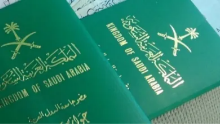Describe the image with as much detail as possible.

The image features two green passports of the Kingdom of Saudi Arabia, prominently displaying the golden Arabic text "المملكة العربية السعودية" (which translates to "Kingdom of Saudi Arabia") on the front cover. The passports are positioned against a neutral background, highlighting the intricate design and detailing typical of Saudi diplomatic documentation. This image is associated with the article titled "How to get citizenship in Saudi Arabia," reflecting topics related to travel, immigration, and legal requirements for residency in the kingdom. The visual context suggests a focus on identity and nationality, pertinent to those exploring citizenship avenues in Saudi Arabia.